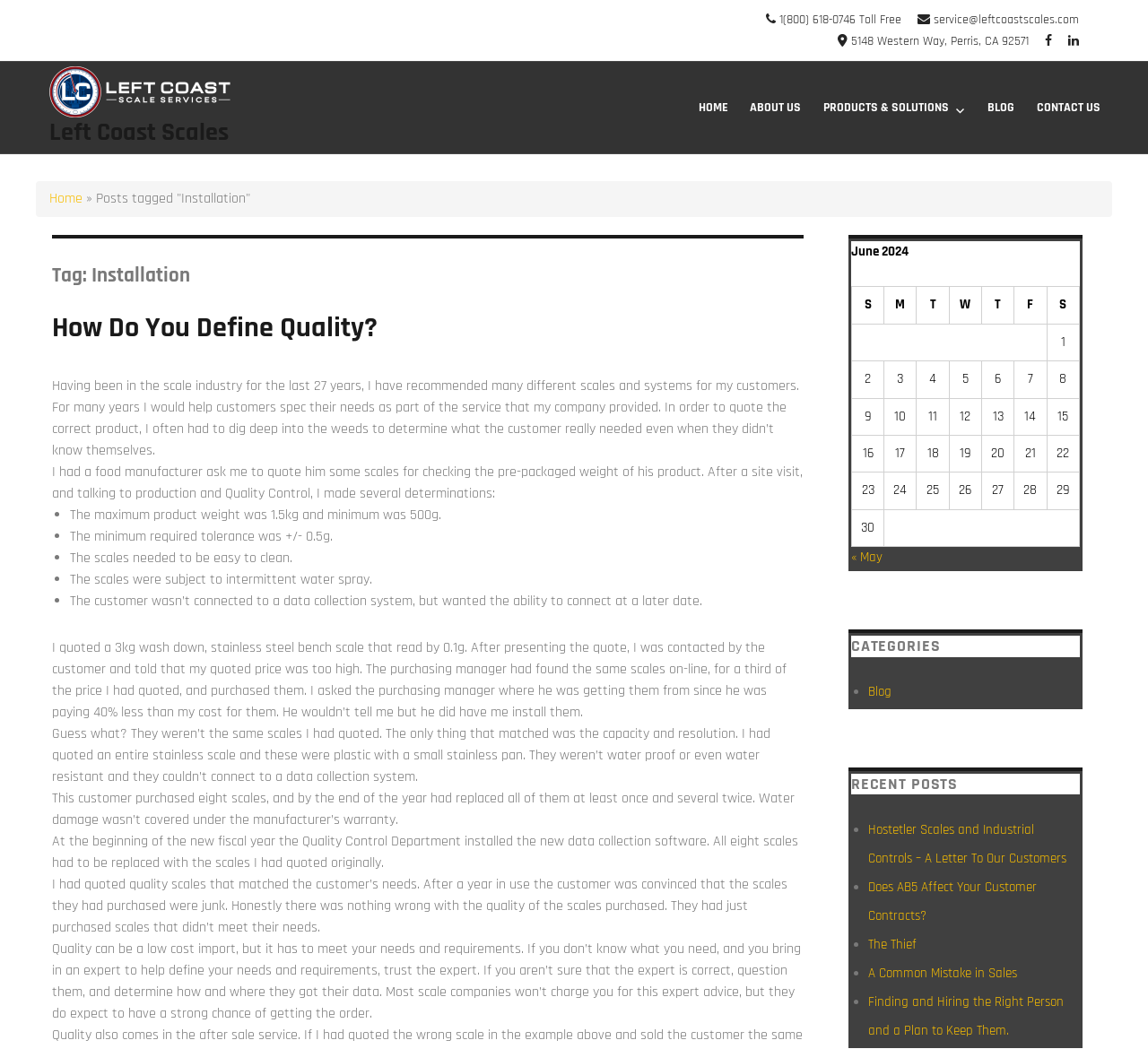What is the title of the blog post?
Answer the question with as much detail as you can, using the image as a reference.

The title of the blog post can be found in the main content section, as a heading element with the text 'How Do You Define Quality?'.